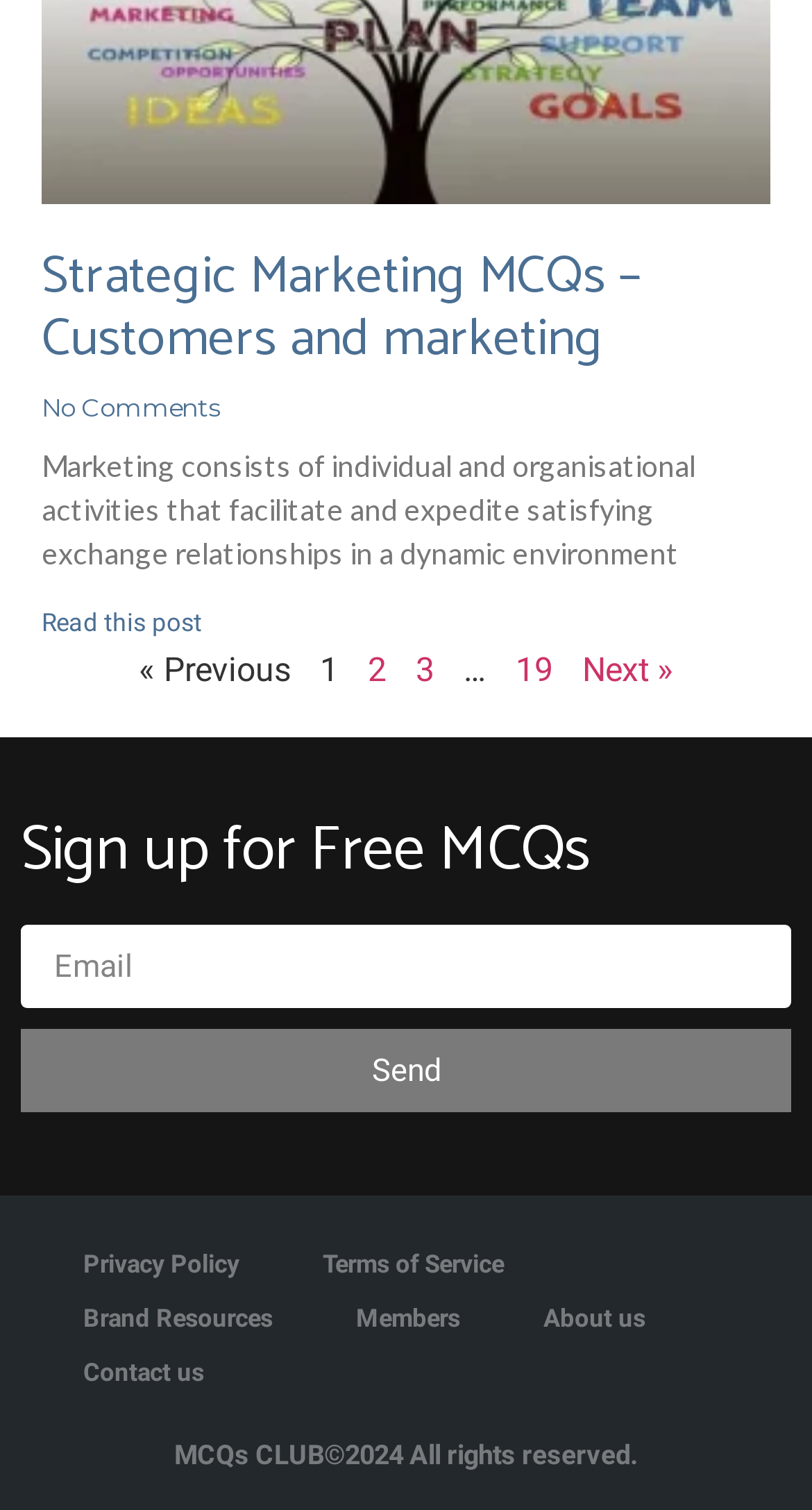Highlight the bounding box coordinates of the element that should be clicked to carry out the following instruction: "Read more about Strategic Marketing MCQs – Customers and marketing". The coordinates must be given as four float numbers ranging from 0 to 1, i.e., [left, top, right, bottom].

[0.051, 0.403, 0.249, 0.423]